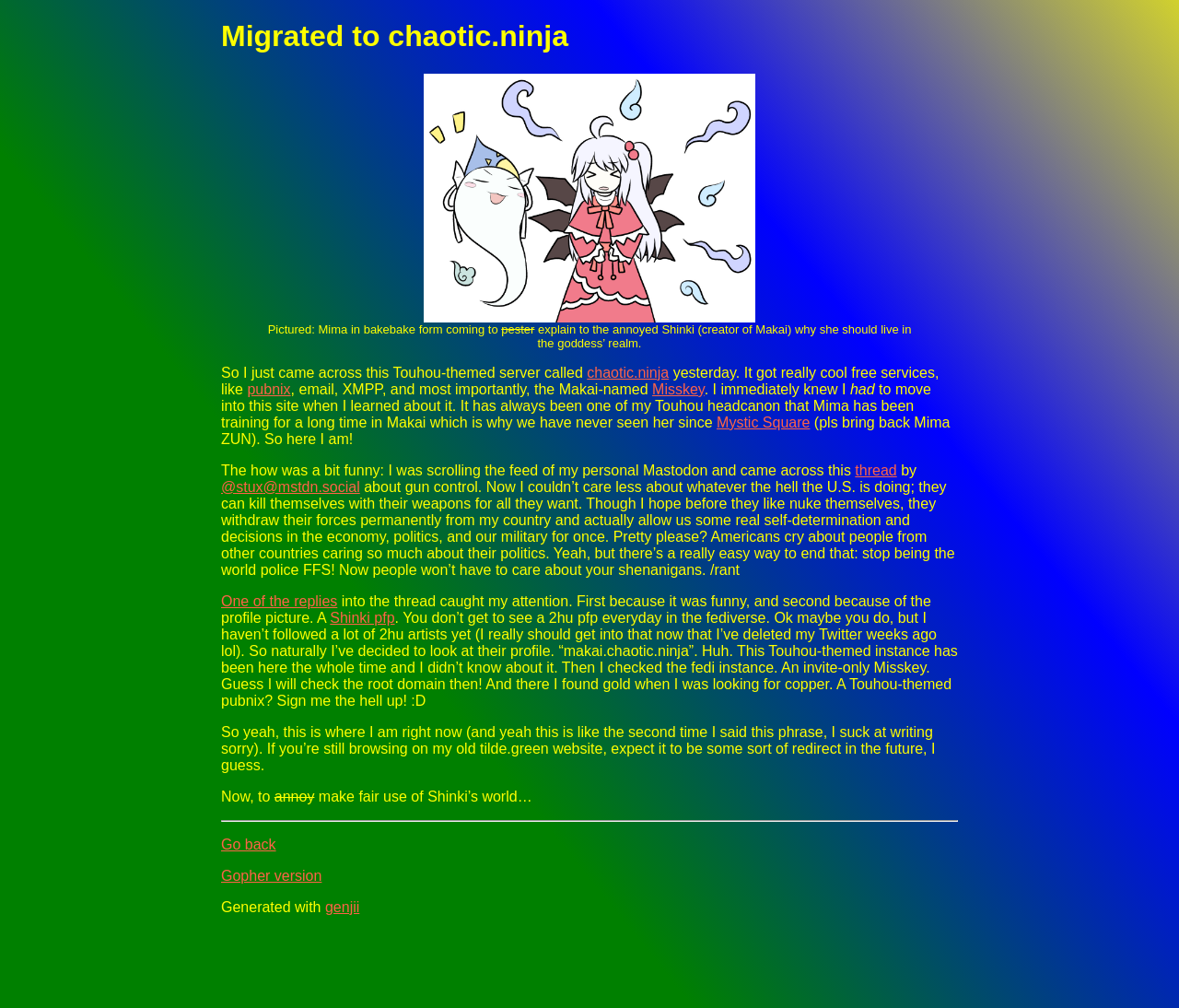Show the bounding box coordinates of the region that should be clicked to follow the instruction: "Check the Gopher version."

[0.188, 0.861, 0.273, 0.876]